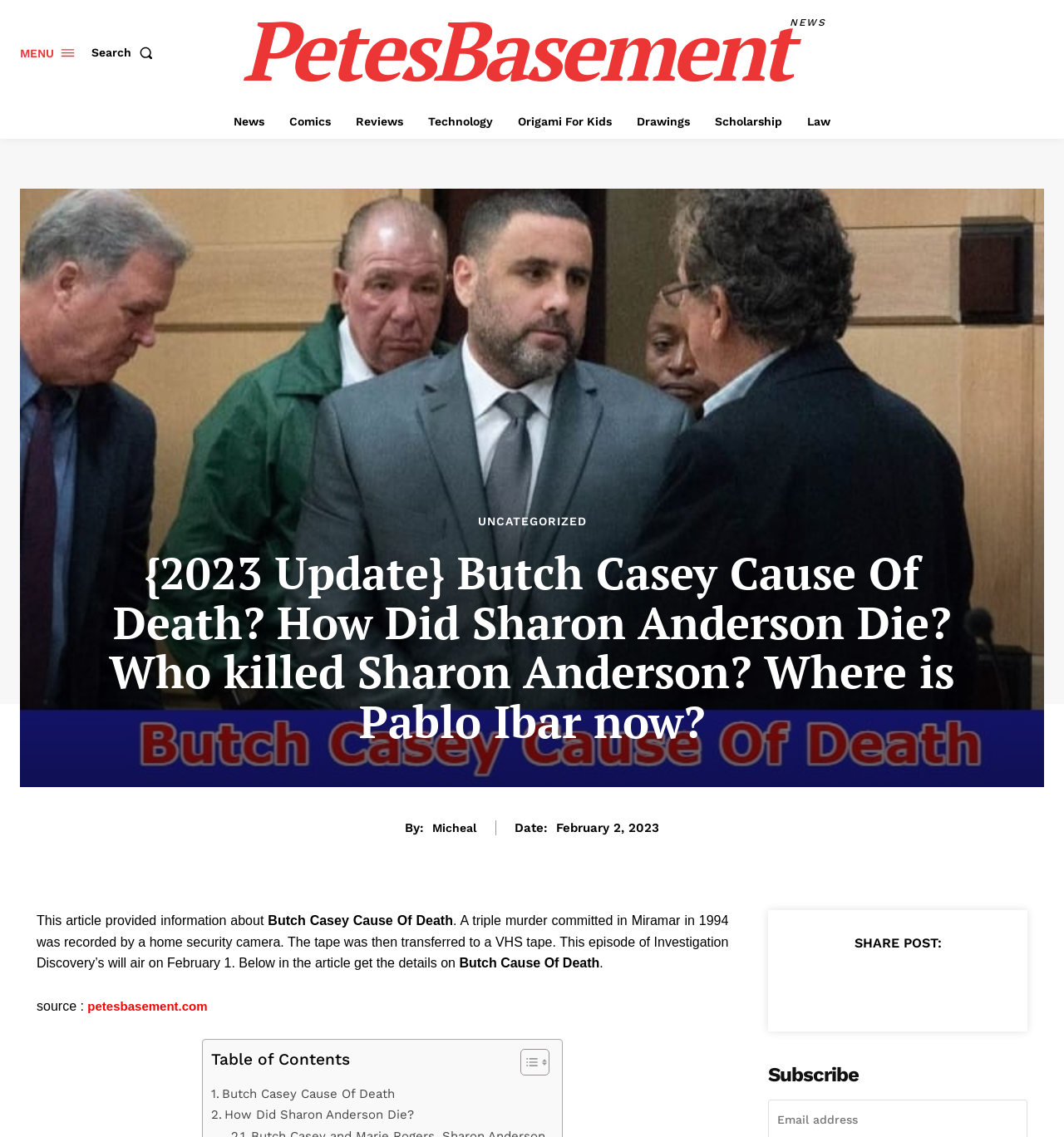Please predict the bounding box coordinates (top-left x, top-left y, bottom-right x, bottom-right y) for the UI element in the screenshot that fits the description: Butch Casey Cause Of Death

[0.188, 0.952, 0.372, 0.971]